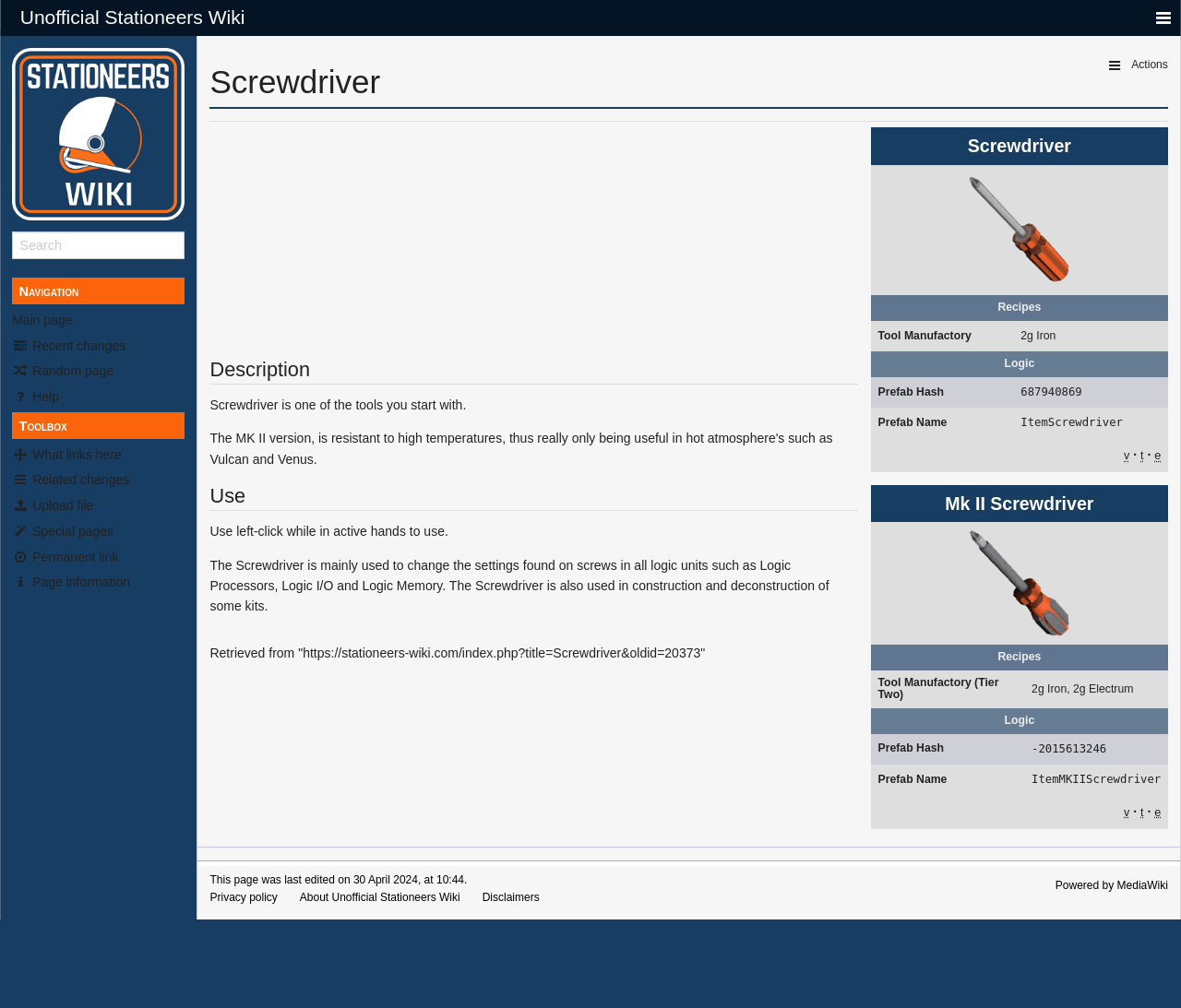Answer the question below with a single word or a brief phrase: 
How many tables are on the webpage?

2